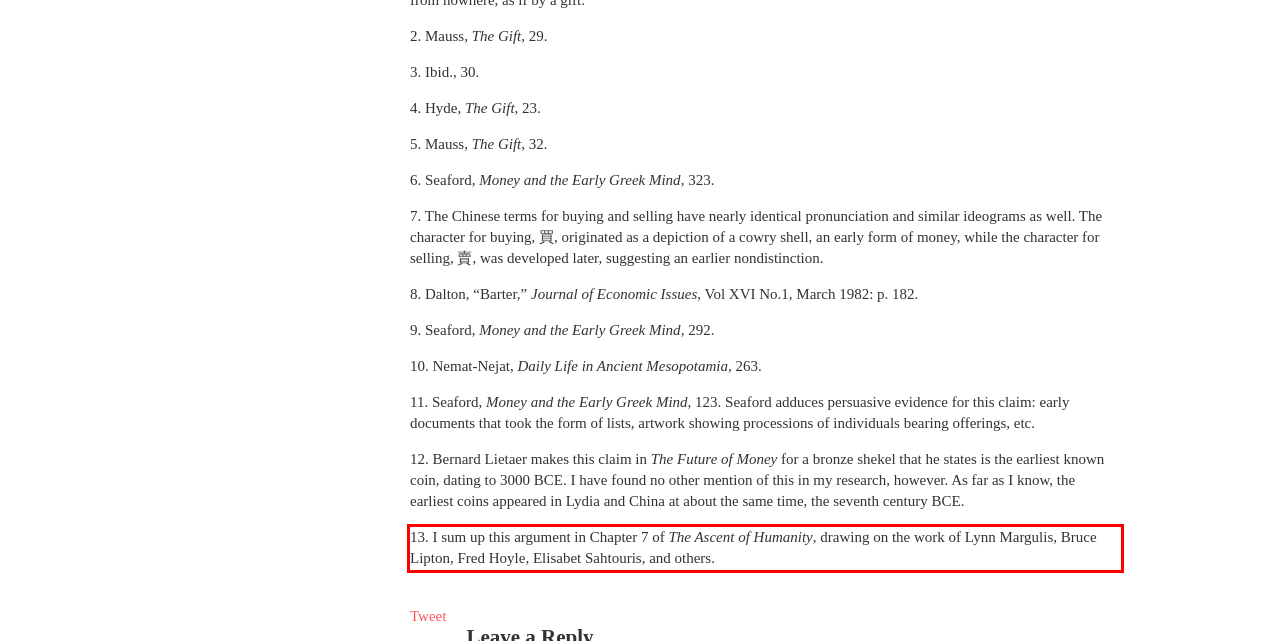Please analyze the provided webpage screenshot and perform OCR to extract the text content from the red rectangle bounding box.

13. I sum up this argument in Chapter 7 of The Ascent of Humanity, drawing on the work of Lynn Margulis, Bruce Lipton, Fred Hoyle, Elisabet Sahtouris, and others.